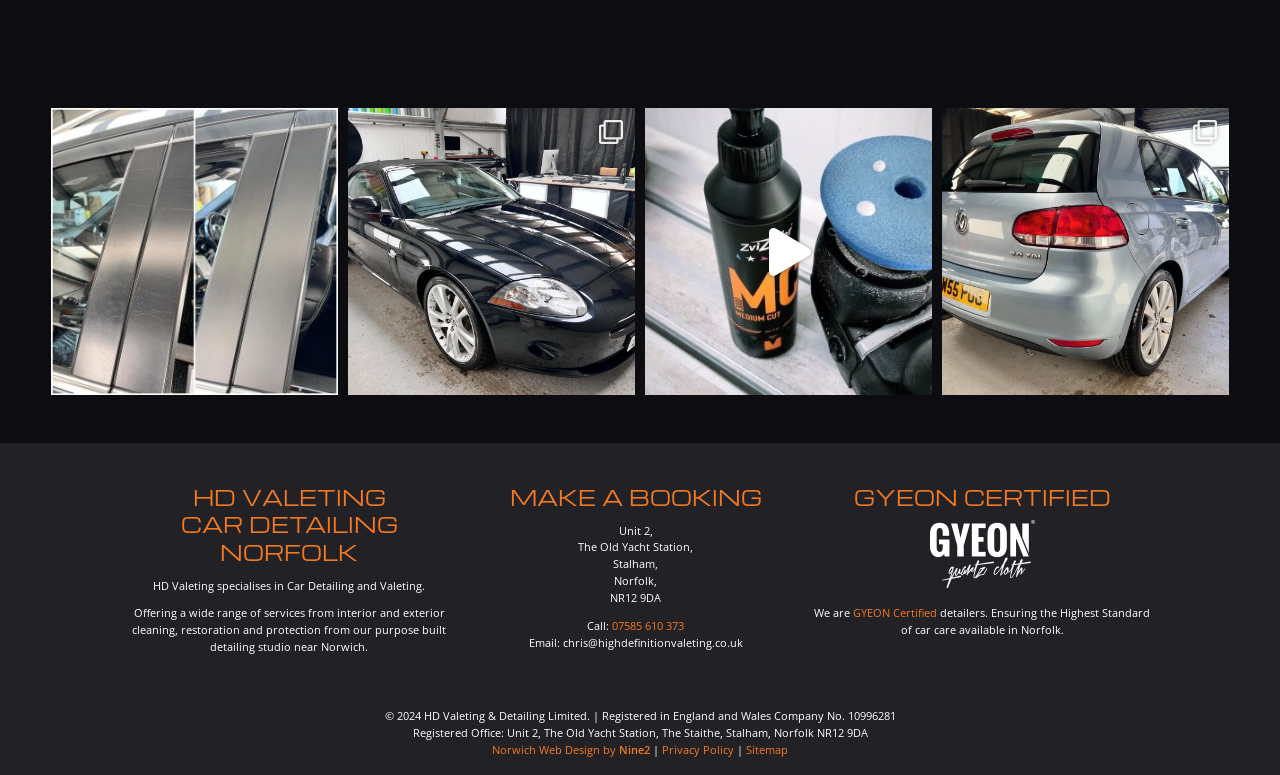Please determine the bounding box coordinates for the UI element described as: "Sitemap".

[0.583, 0.957, 0.616, 0.977]